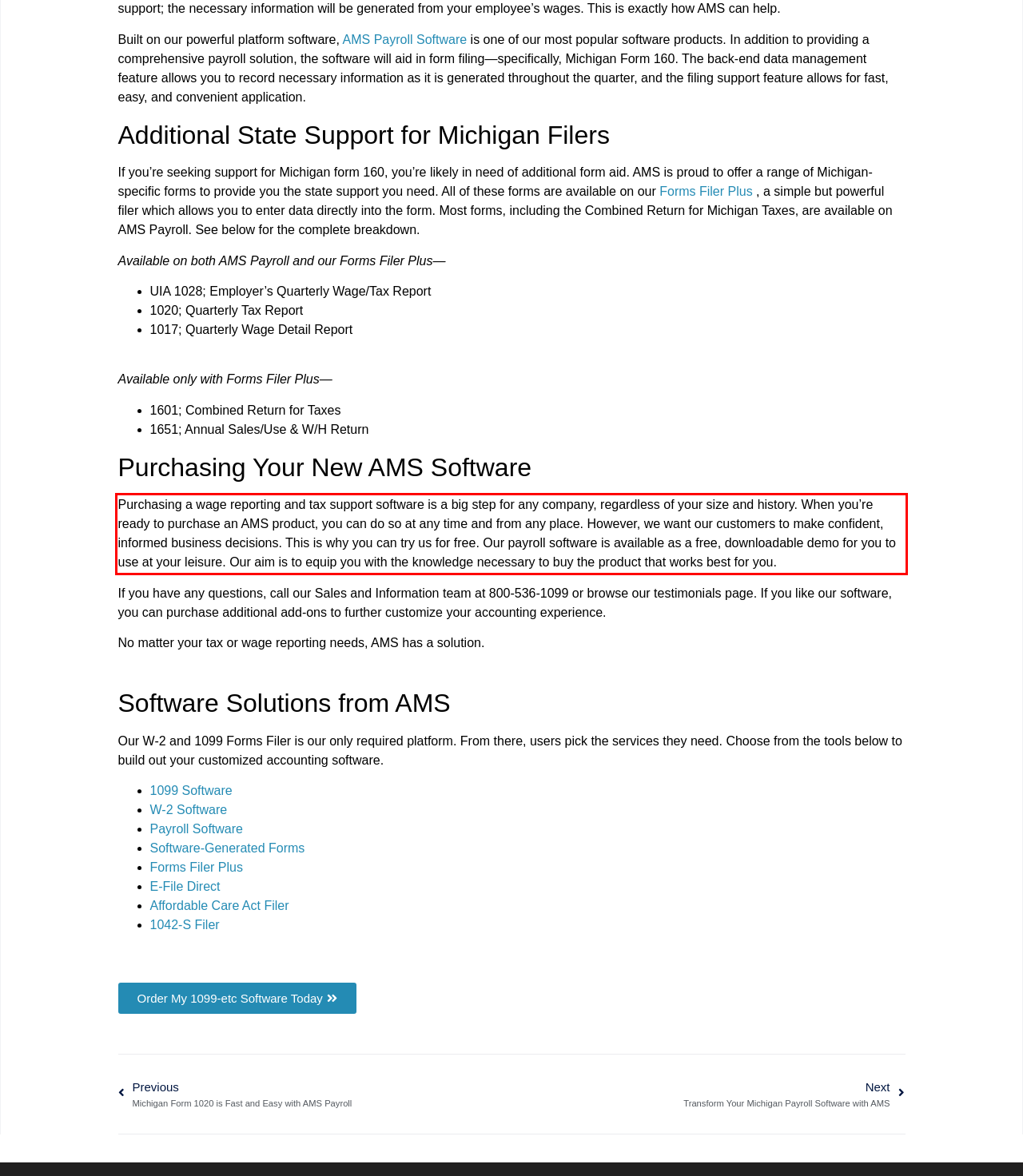In the screenshot of the webpage, find the red bounding box and perform OCR to obtain the text content restricted within this red bounding box.

Purchasing a wage reporting and tax support software is a big step for any company, regardless of your size and history. When you’re ready to purchase an AMS product, you can do so at any time and from any place. However, we want our customers to make confident, informed business decisions. This is why you can try us for free. Our payroll software is available as a free, downloadable demo for you to use at your leisure. Our aim is to equip you with the knowledge necessary to buy the product that works best for you.